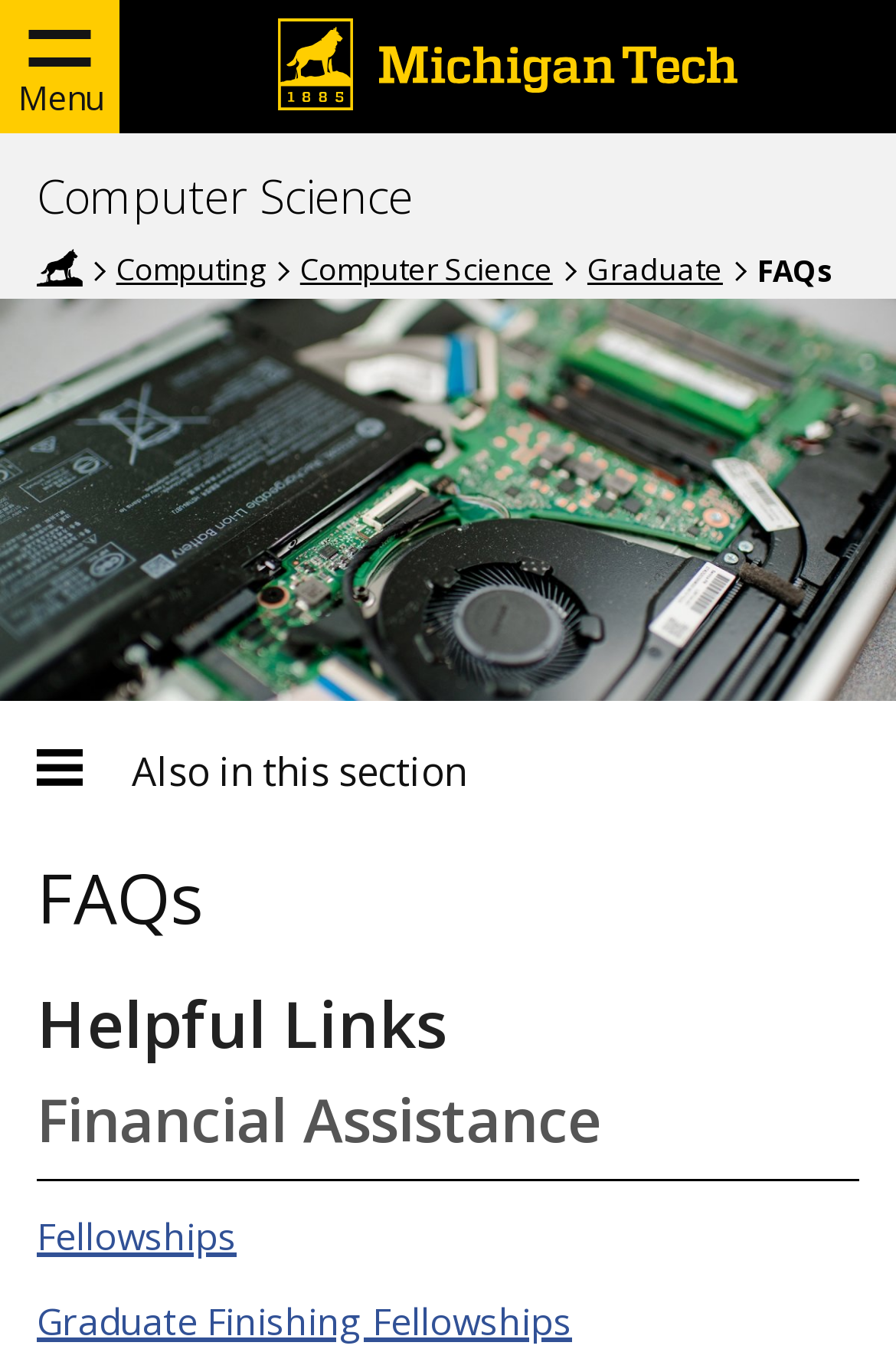What is the text of the first heading?
Give a single word or phrase answer based on the content of the image.

FAQs